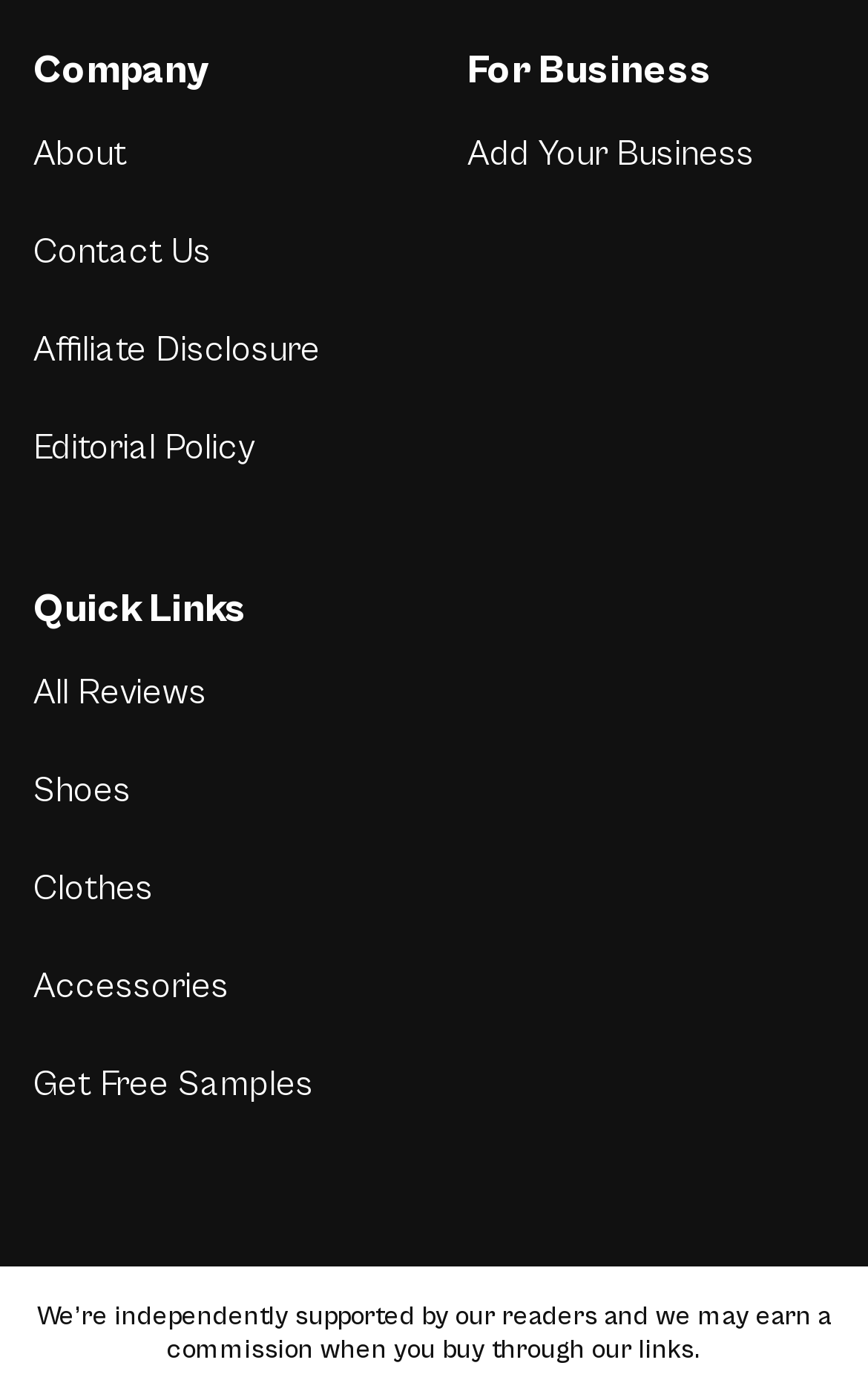Determine the bounding box coordinates for the clickable element required to fulfill the instruction: "View All Reviews". Provide the coordinates as four float numbers between 0 and 1, i.e., [left, top, right, bottom].

[0.038, 0.48, 0.238, 0.509]